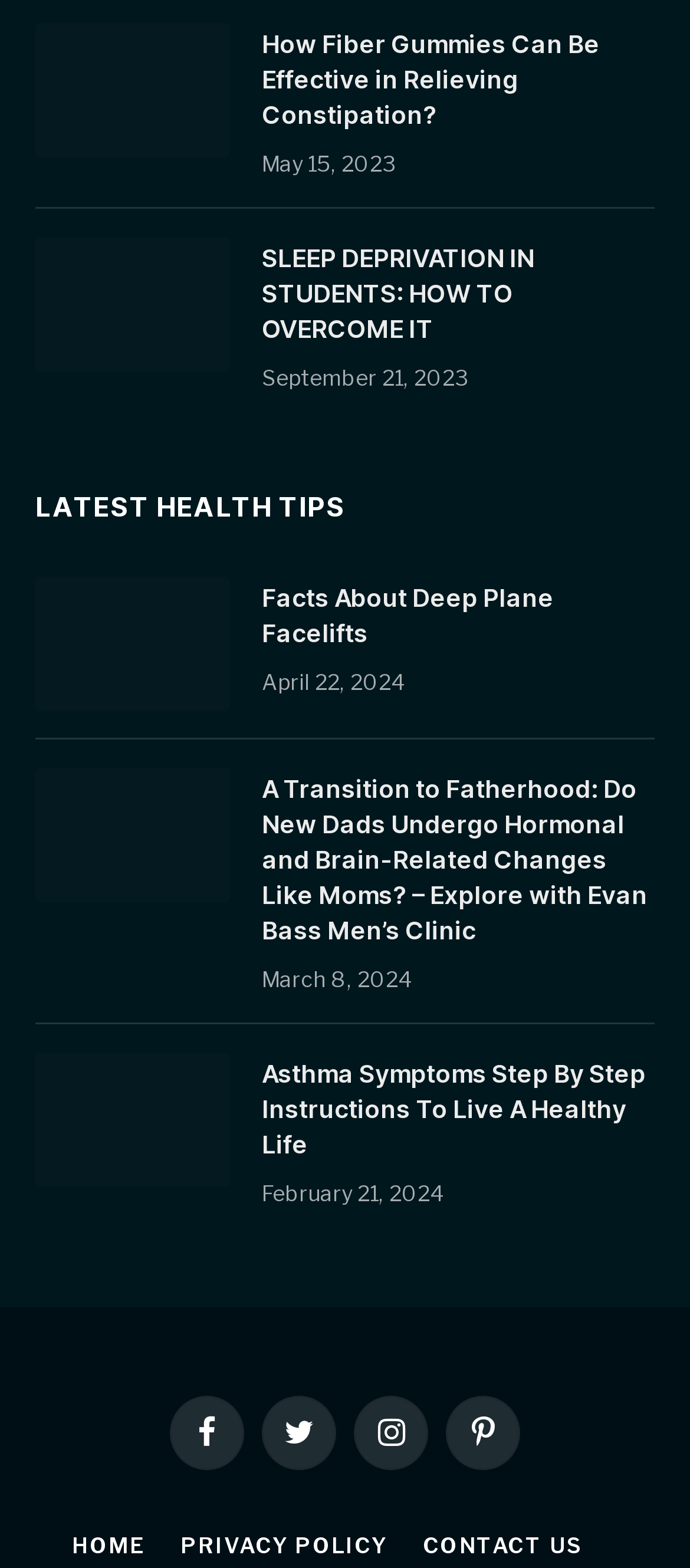How many social media links are at the bottom of the page?
Please answer the question with a single word or phrase, referencing the image.

4